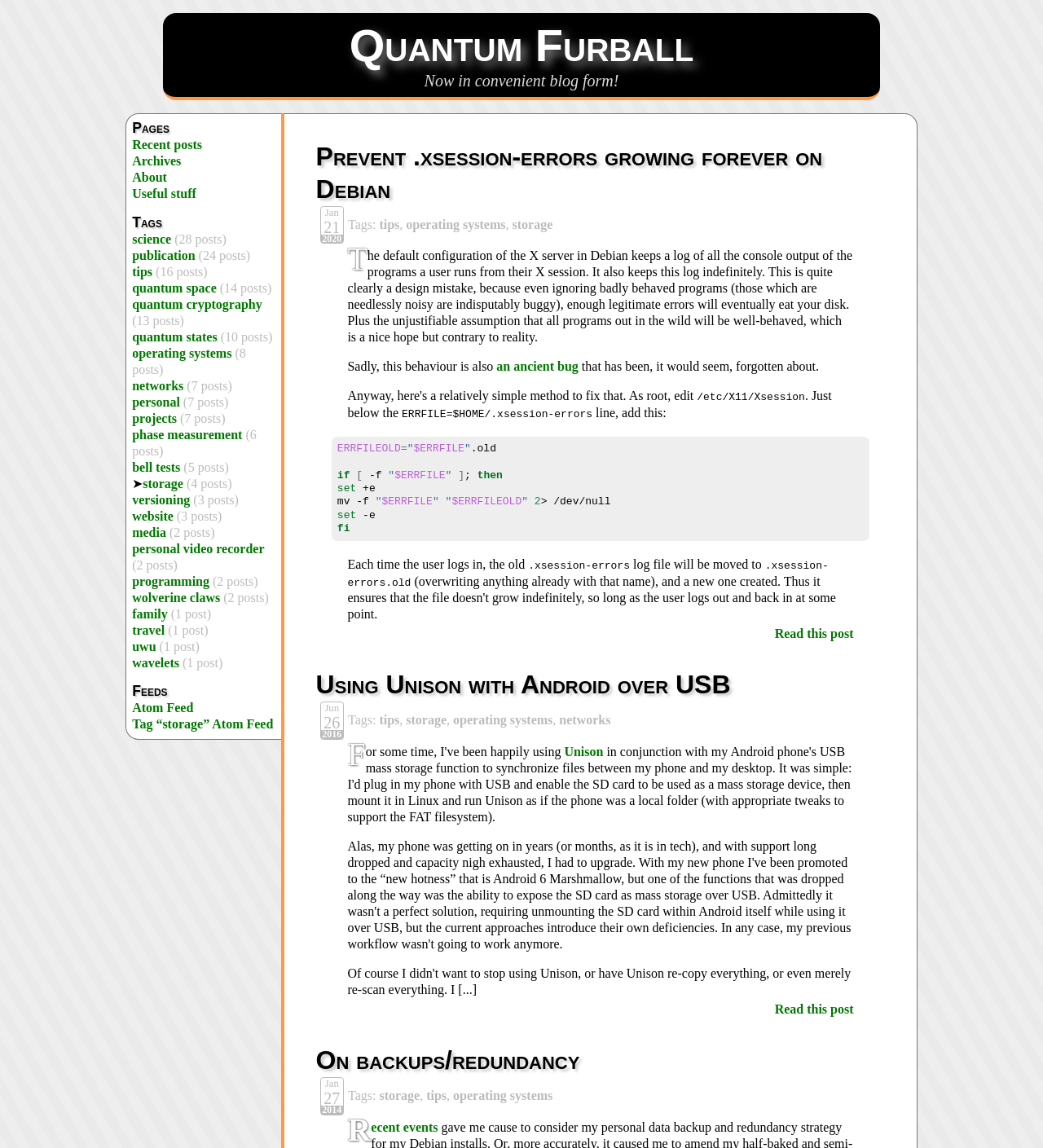Locate the bounding box coordinates of the element that should be clicked to execute the following instruction: "View the 'Recent posts' page".

[0.127, 0.12, 0.194, 0.132]